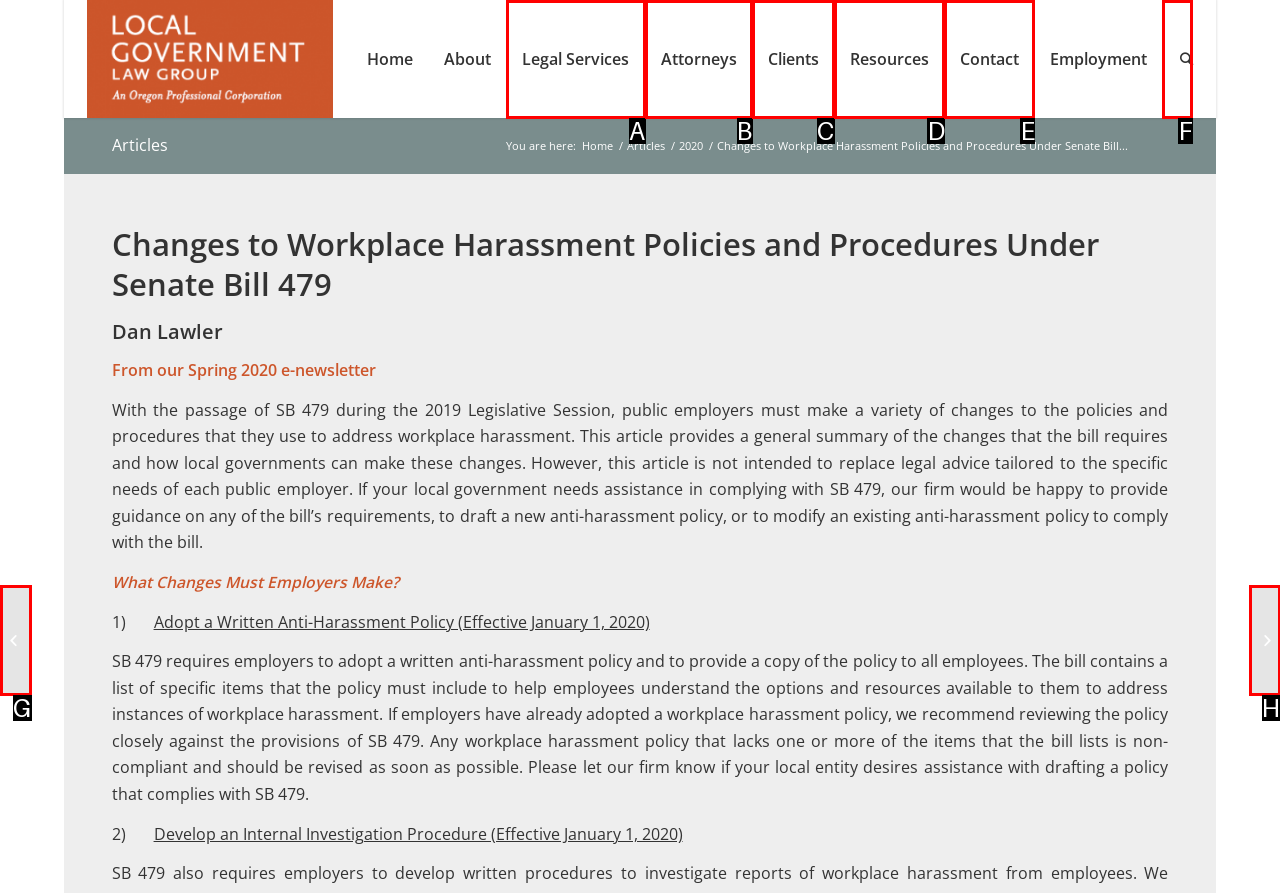Choose the letter of the UI element that aligns with the following description: Attorneys
State your answer as the letter from the listed options.

B